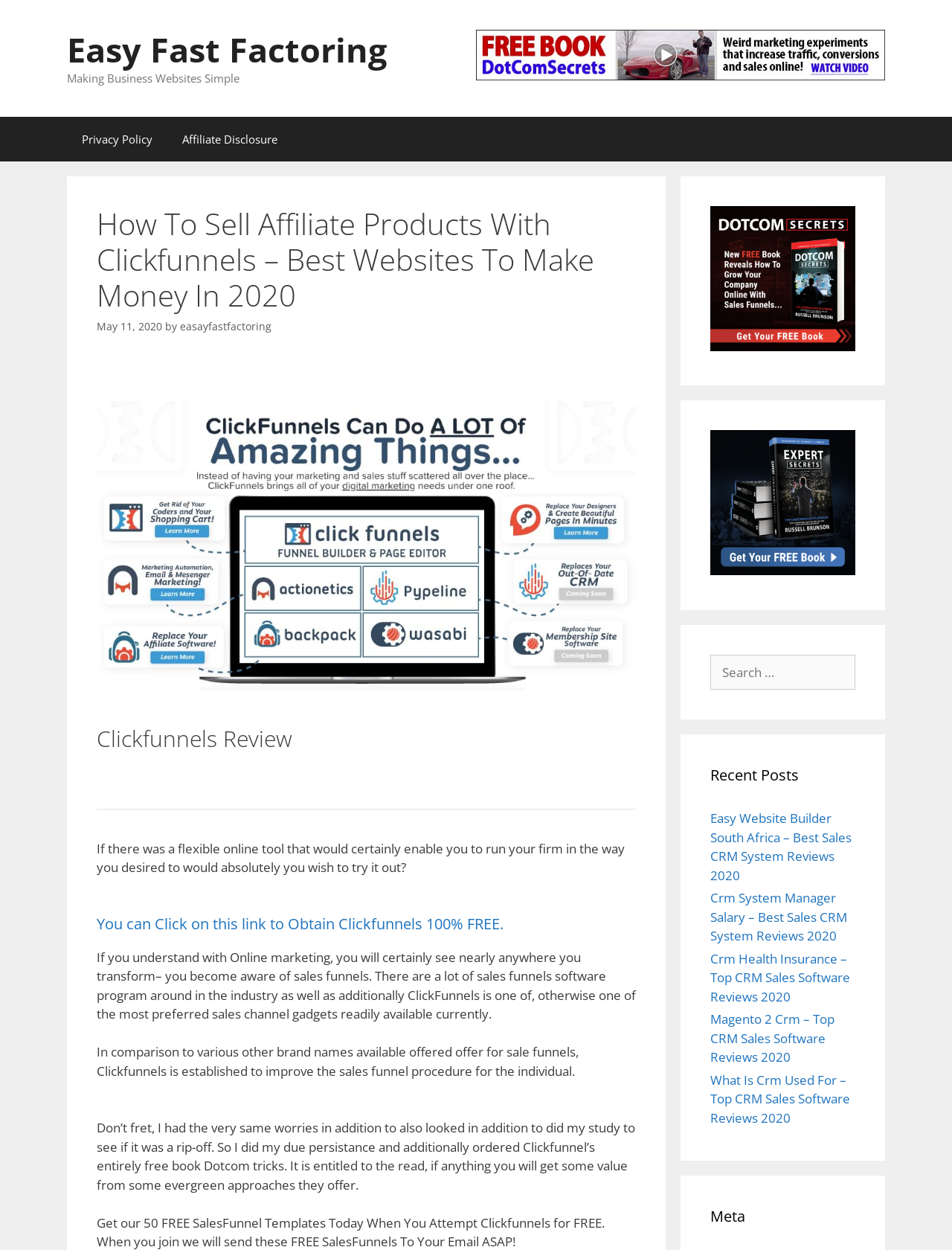Pinpoint the bounding box coordinates of the area that must be clicked to complete this instruction: "Click on the 'Dotcom secrets' link".

[0.5, 0.054, 0.93, 0.067]